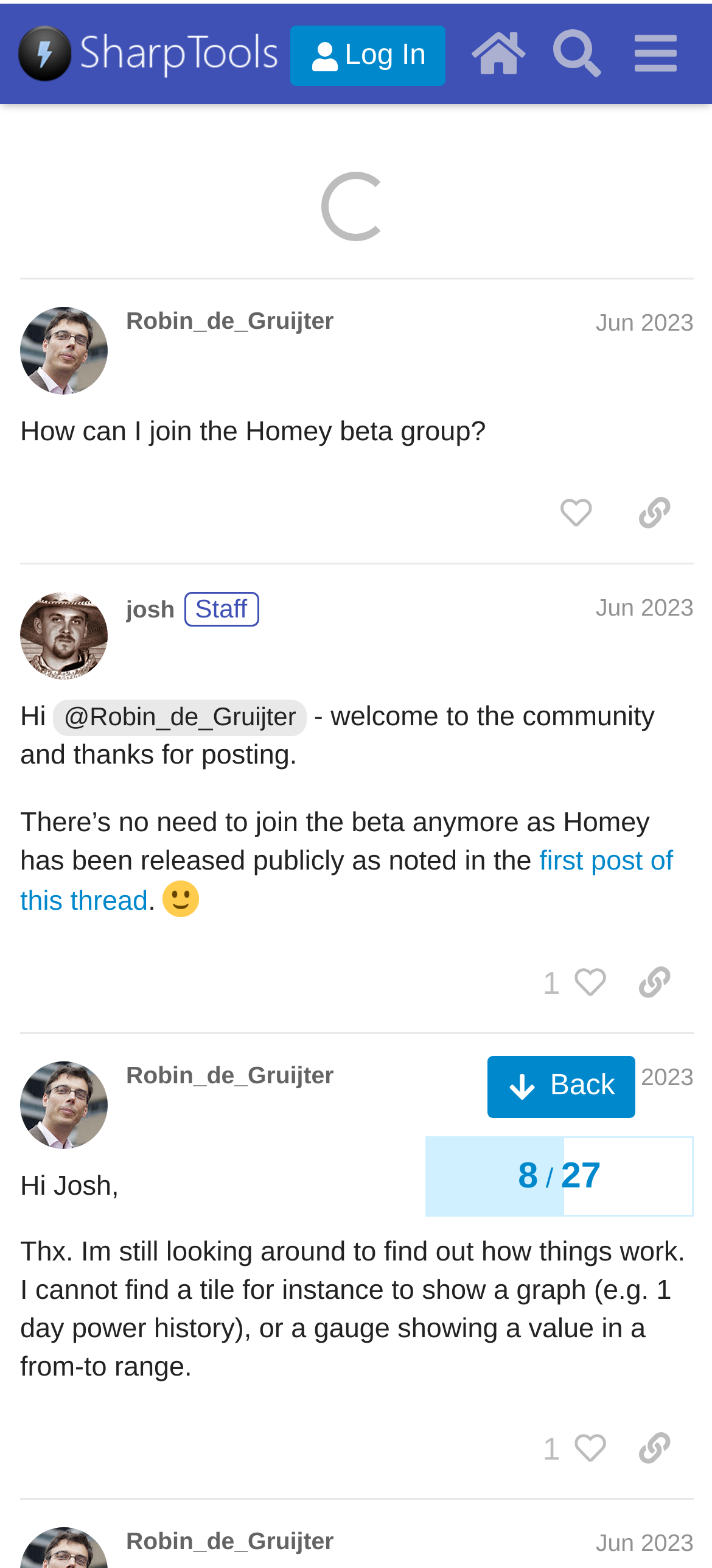Identify the bounding box coordinates of the clickable region to carry out the given instruction: "Click on the 'SharpTools Community' link".

[0.026, 0.011, 0.118, 0.053]